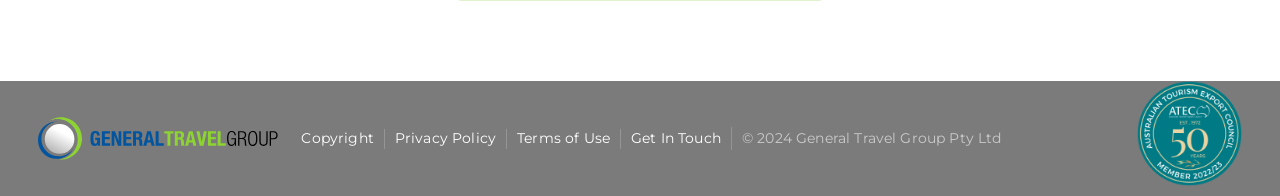Please reply to the following question using a single word or phrase: 
What is the name of the company in the logo?

General Travel Group